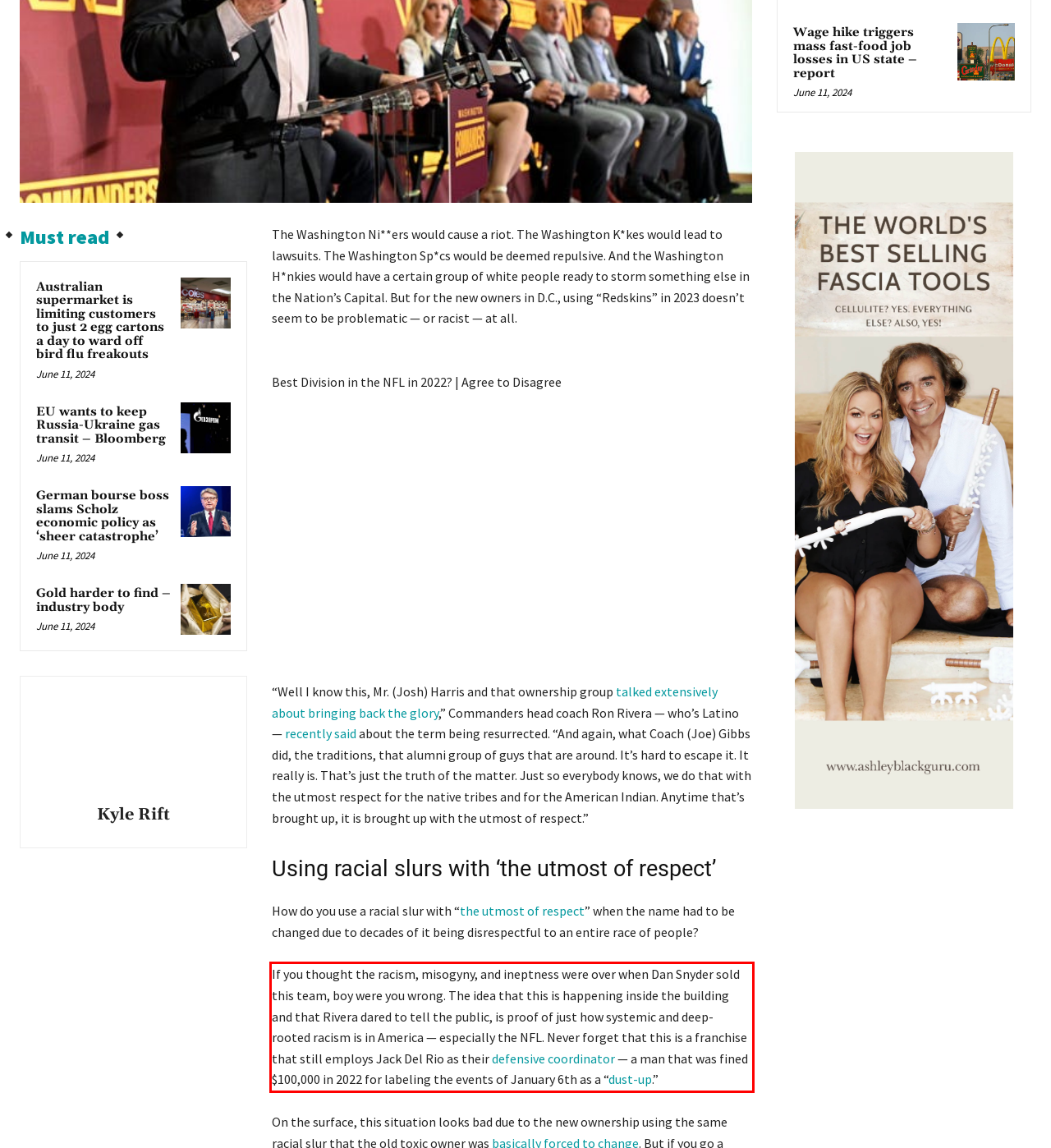Perform OCR on the text inside the red-bordered box in the provided screenshot and output the content.

If you thought the racism, misogyny, and ineptness were over when Dan Snyder sold this team, boy were you wrong. The idea that this is happening inside the building and that Rivera dared to tell the public, is proof of just how systemic and deep-rooted racism is in America — especially the NFL. Never forget that this is a franchise that still employs Jack Del Rio as their defensive coordinator — a man that was fined $100,000 in 2022 for labeling the events of January 6th as a “dust-up.”